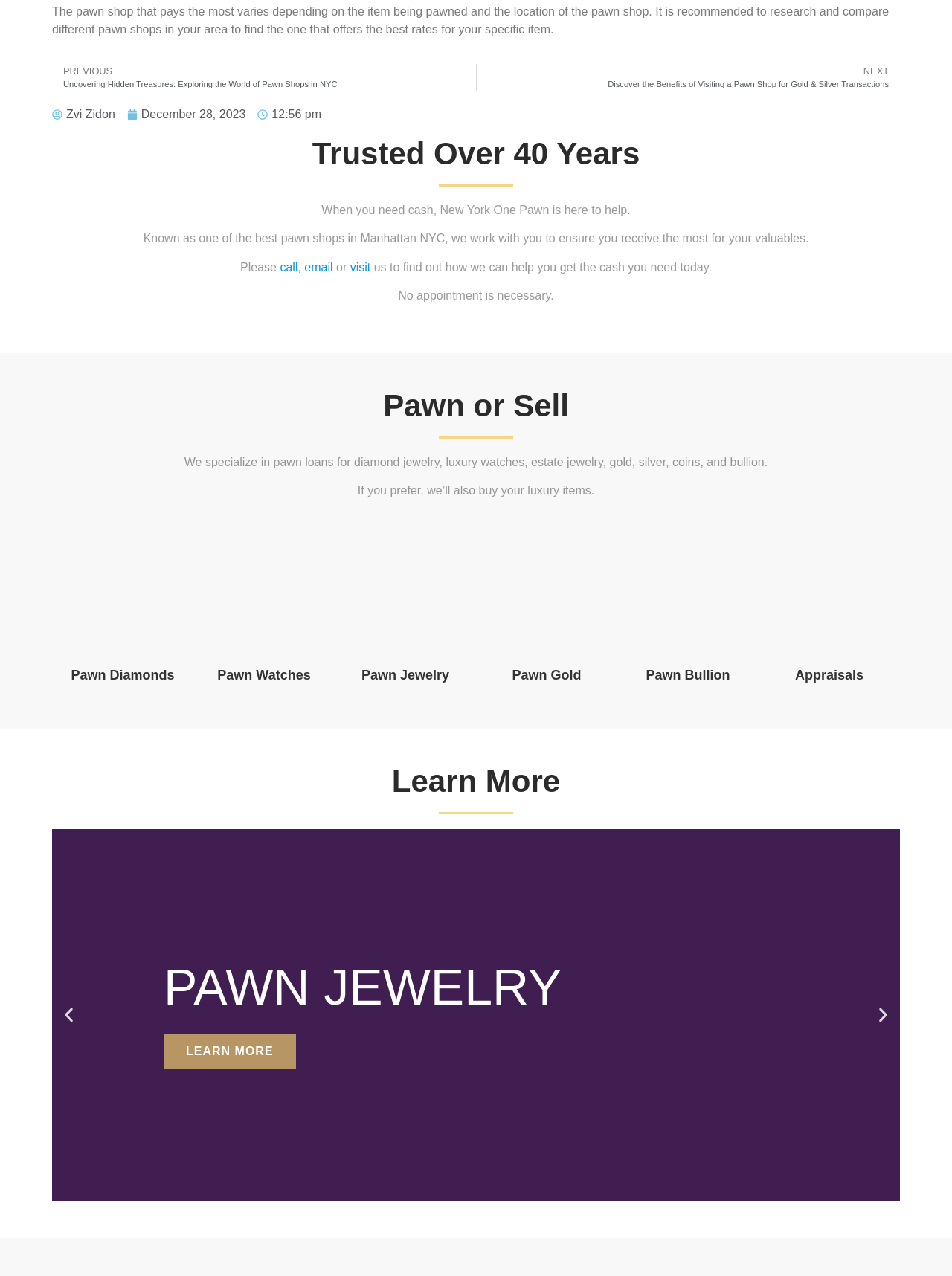Determine the bounding box coordinates of the section to be clicked to follow the instruction: "Learn more about 'Pawn Jewelry'". The coordinates should be given as four float numbers between 0 and 1, formatted as [left, top, right, bottom].

[0.38, 0.524, 0.472, 0.535]